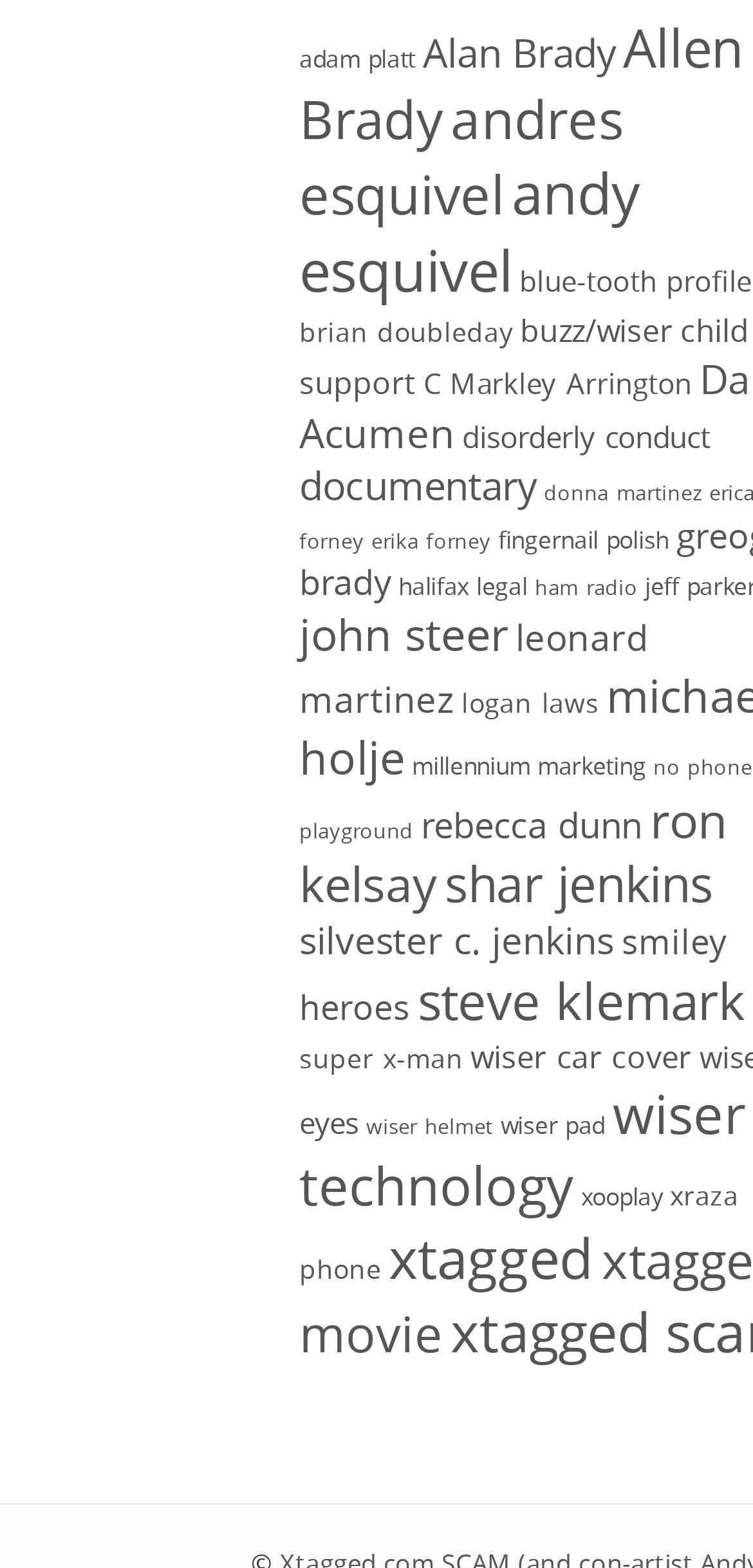Select the bounding box coordinates of the element I need to click to carry out the following instruction: "Check out Steve Klemark's items".

[0.555, 0.616, 0.99, 0.66]